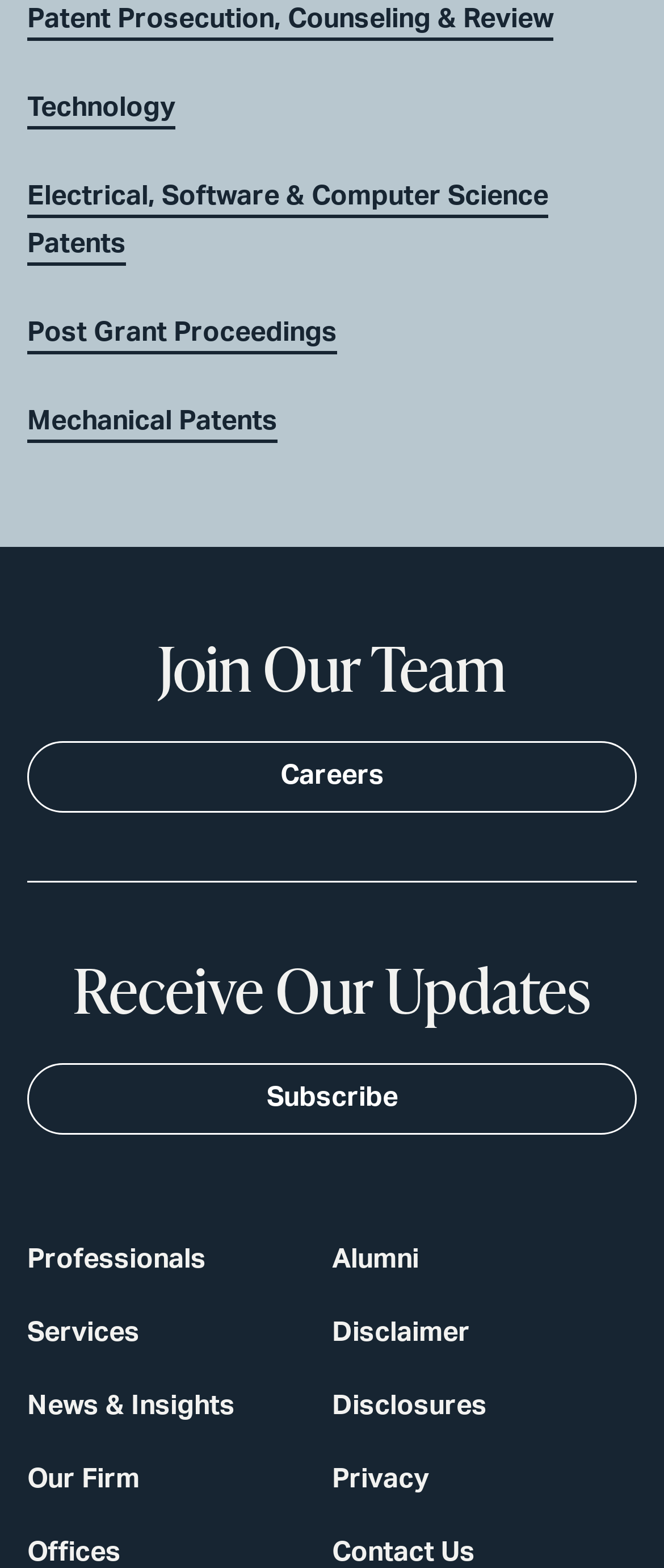How many sections are there on the page?
Provide a detailed answer to the question, using the image to inform your response.

I looked at the page and found three main sections: the top section with main categories, the middle section with 'Join Our Team' and 'Receive Our Updates', and the bottom section with links. Therefore, there are 3 sections on the page.